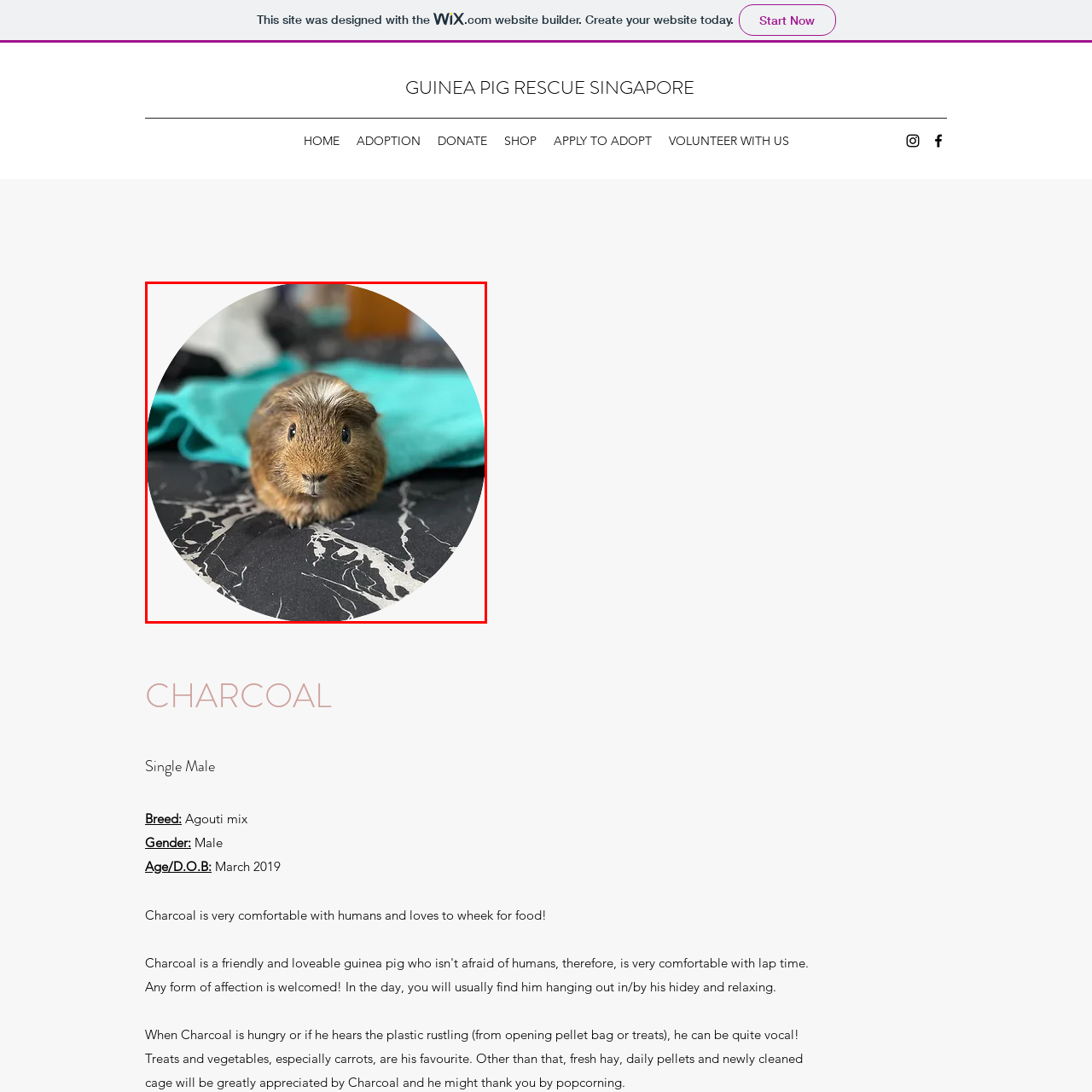Offer a detailed account of what is shown inside the red bounding box.

Meet Charcoal, a charming guinea pig currently under the care of Guinea Pig Rescue Singapore. This affectionate single male, identified as an Agouti mix, showcases a warm, soft brown coat highlighted by a distinctive lighter patch on his forehead. His playful personality shines through as he comfortably lounges on a dark, marbled surface, surrounded by a bright aqua blanket, suggesting an inviting and cozy environment.

Charcoal has a penchant for vocalizations, especially when food is on the horizon. Known for his enthusiasm during meal times, he gets particularly excited when he hears the rustling of treat bags. His diet consists of fresh hay, daily pellets, and an assortment of vegetables, with carrots being his favorite delight. 

Beyond his playful spirit, Charcoal thrives on human interaction, relishing companionship and the gentle attention he receives. Prospective adopters will find in him a loving companion eager to express thanks with cheerful popcorning during moments of joy. This delightful young piggy was born in March 2019, making him a sprightly addition to any home.